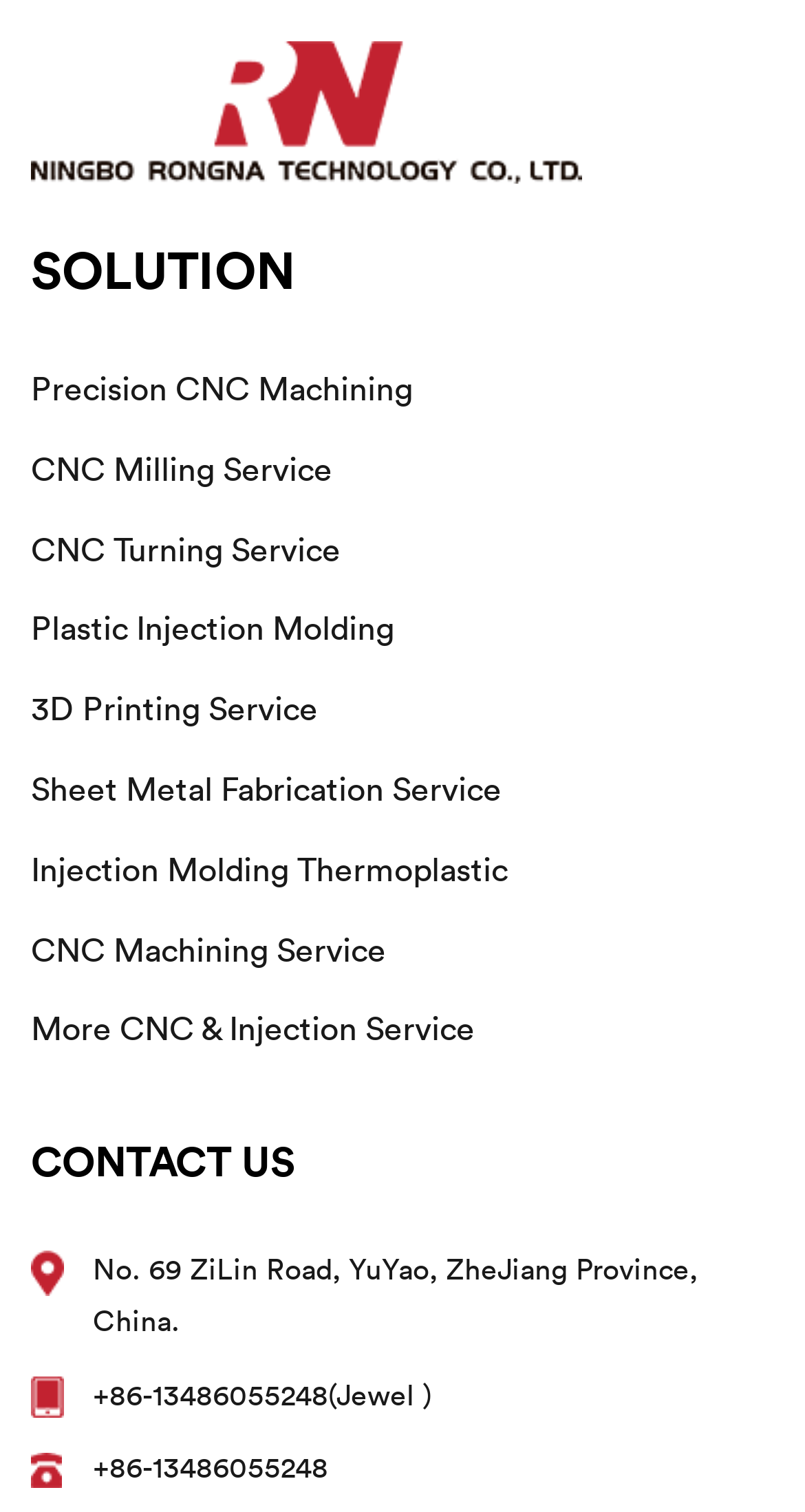Please mark the bounding box coordinates of the area that should be clicked to carry out the instruction: "View CNC Milling Service".

[0.038, 0.296, 0.413, 0.323]